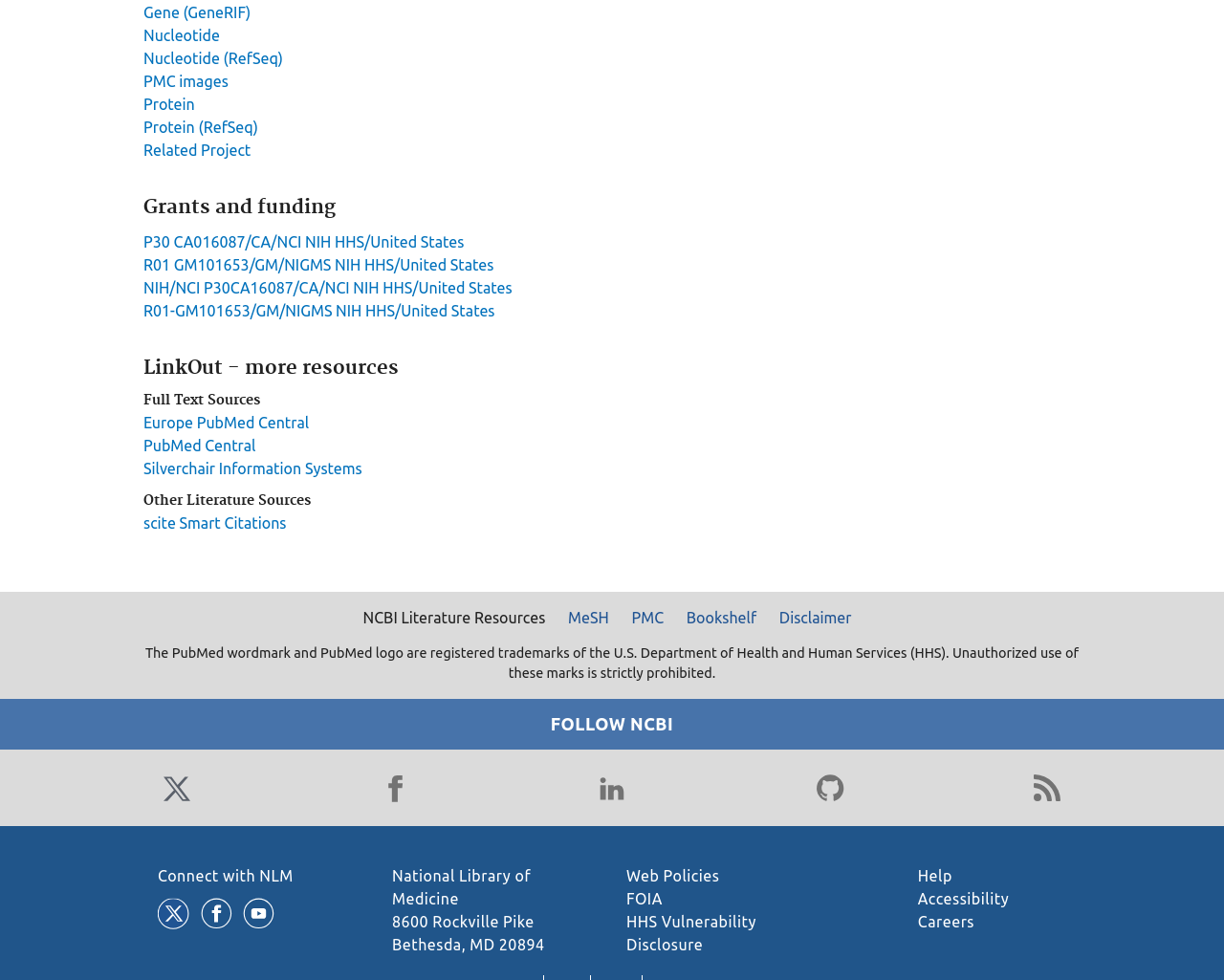Use a single word or phrase to answer the question:
What is the text above the 'Twitter' icon?

FOLLOW NCBI